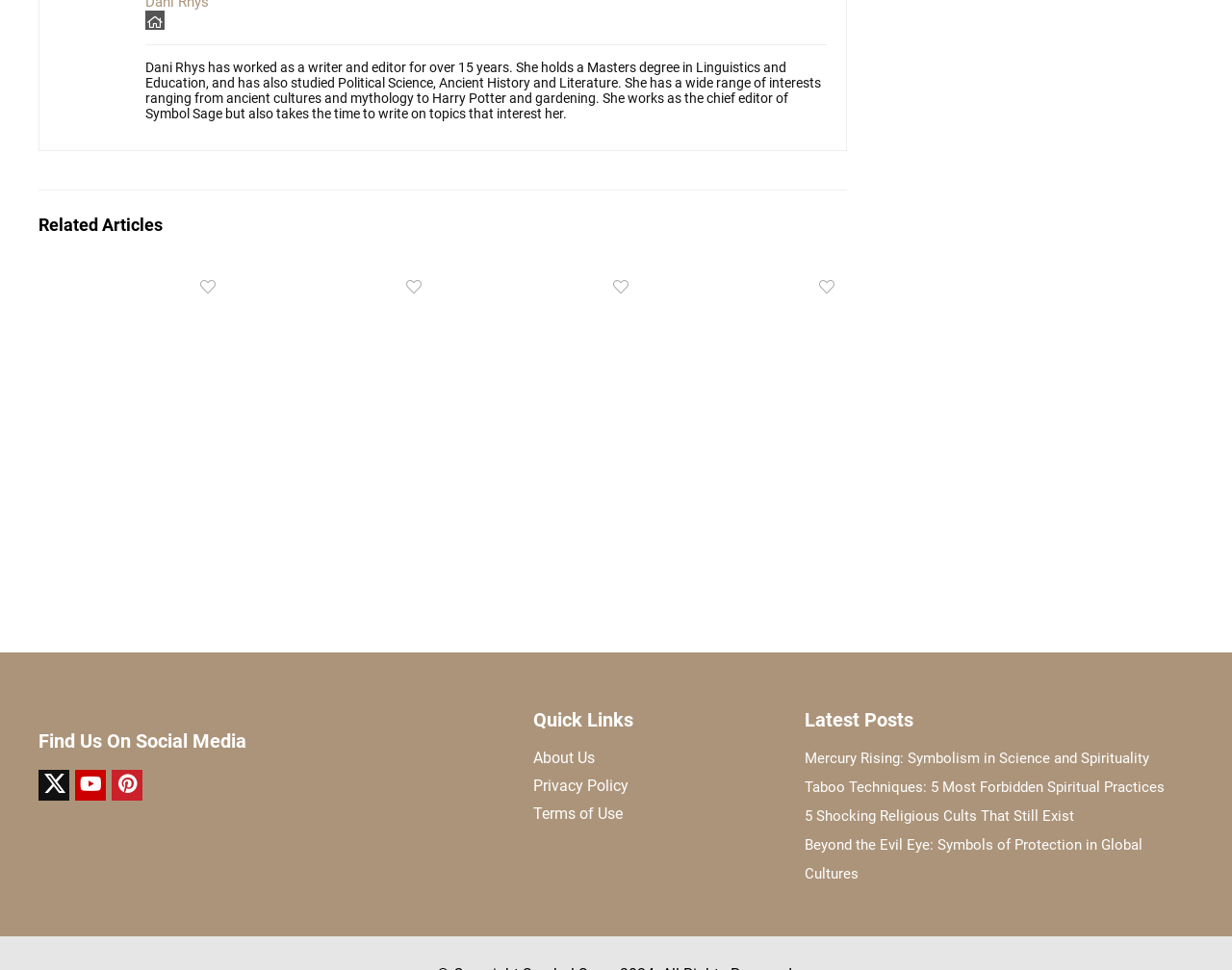What is the name of the website?
Using the image as a reference, answer with just one word or a short phrase.

Symbol Sage